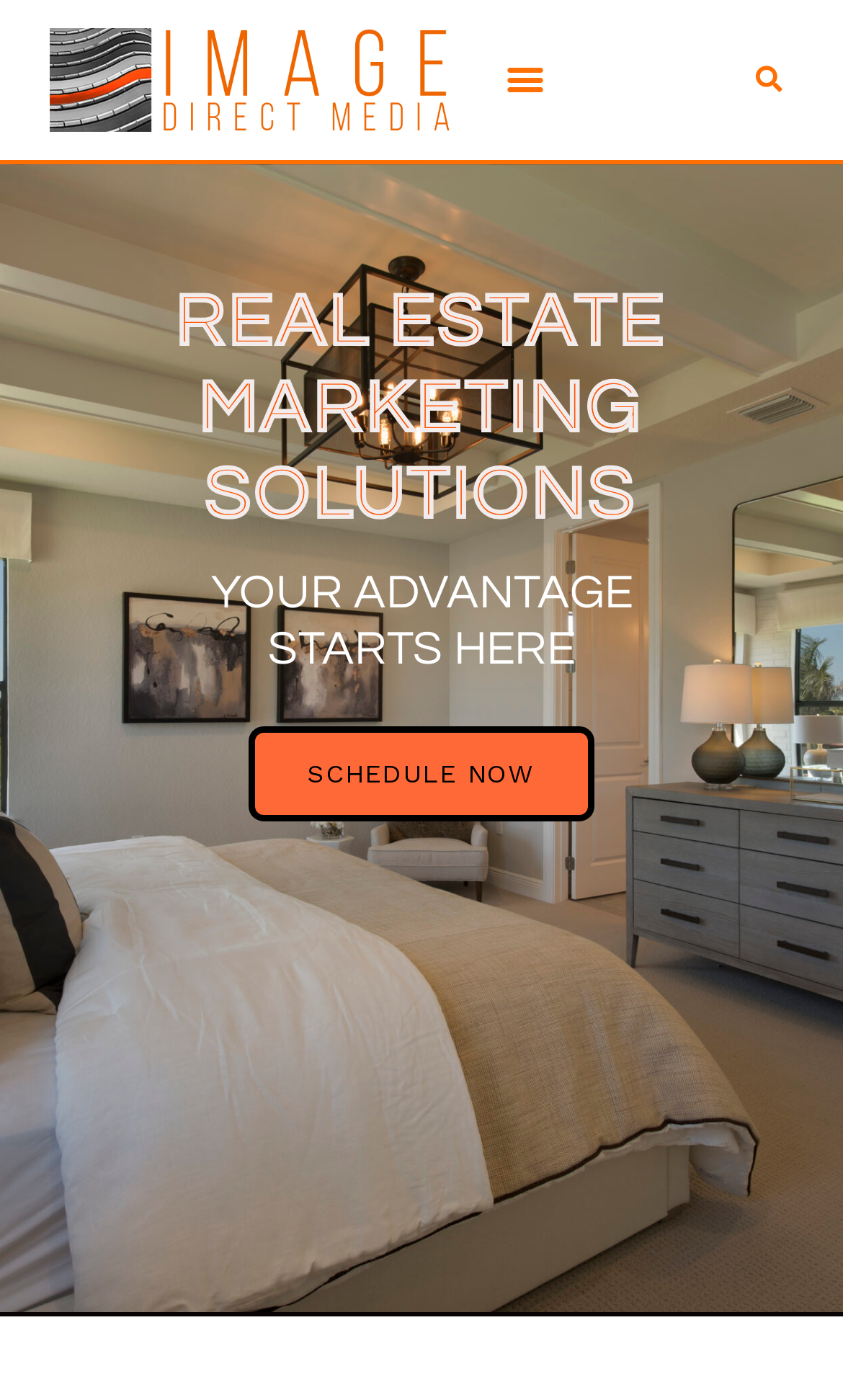Provide the bounding box coordinates, formatted as (top-left x, top-left y, bottom-right x, bottom-right y), with all values being floating point numbers between 0 and 1. Identify the bounding box of the UI element that matches the description: alt="IMAGE DIRECT MEDIA HOME"

[0.06, 0.02, 0.535, 0.094]